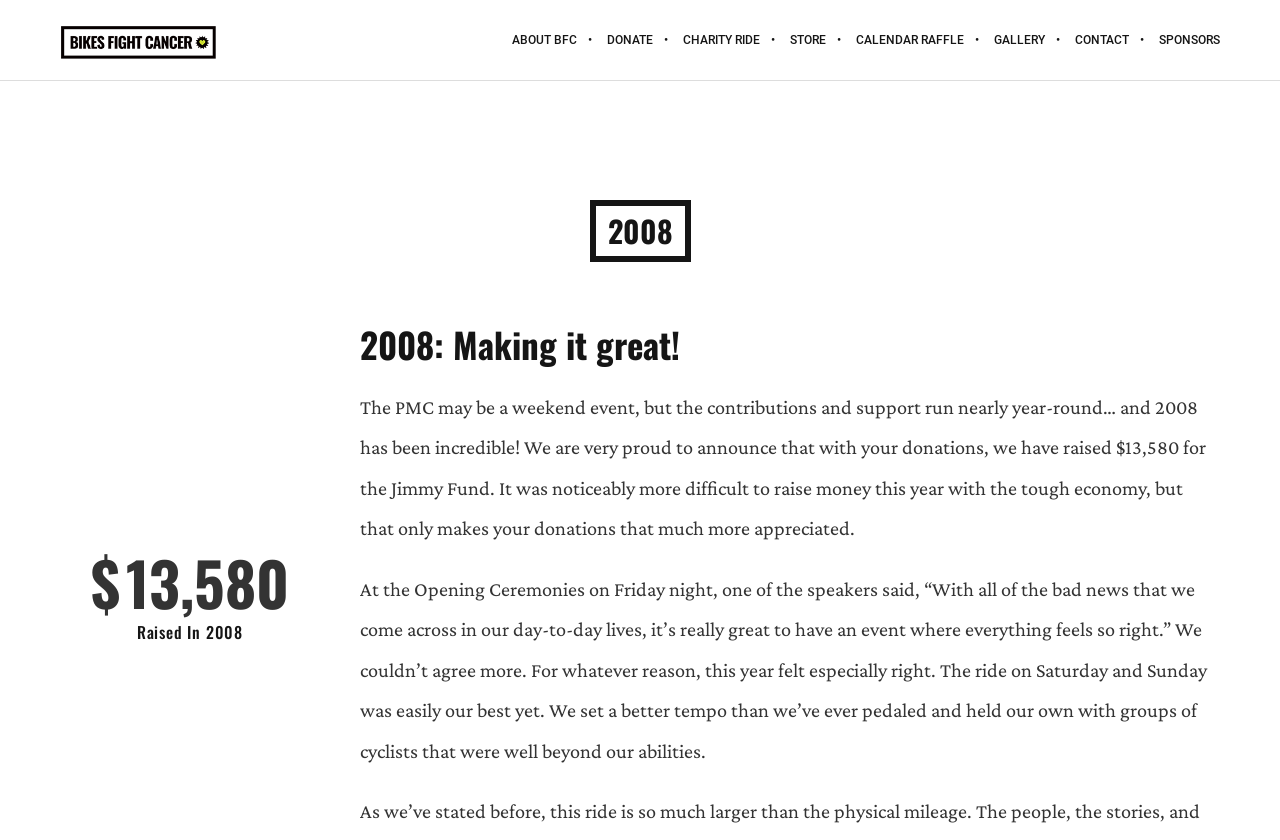What is the name of the fund that the charity event supports?
Kindly offer a comprehensive and detailed response to the question.

I found a text element with the sentence '...we have raised $13,580 for the Jimmy Fund.' which suggests that the charity event supports the Jimmy Fund.